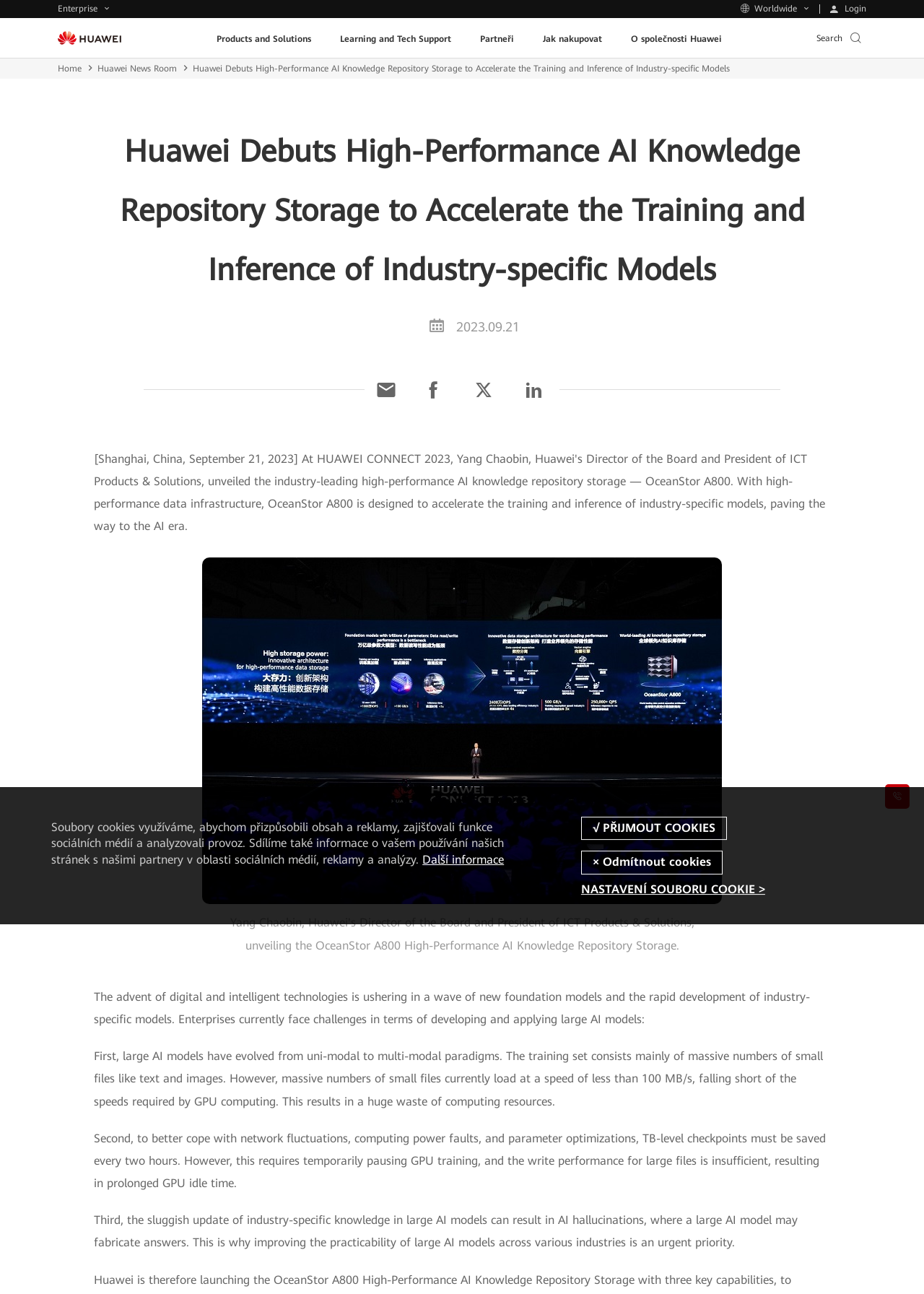What is the date when Huawei debuted the high-performance AI knowledge repository?
Please give a detailed and elaborate answer to the question.

The answer can be found in the static text '2023.09.21' which is located below the main heading and indicates the date when Huawei debuted the high-performance AI knowledge repository.